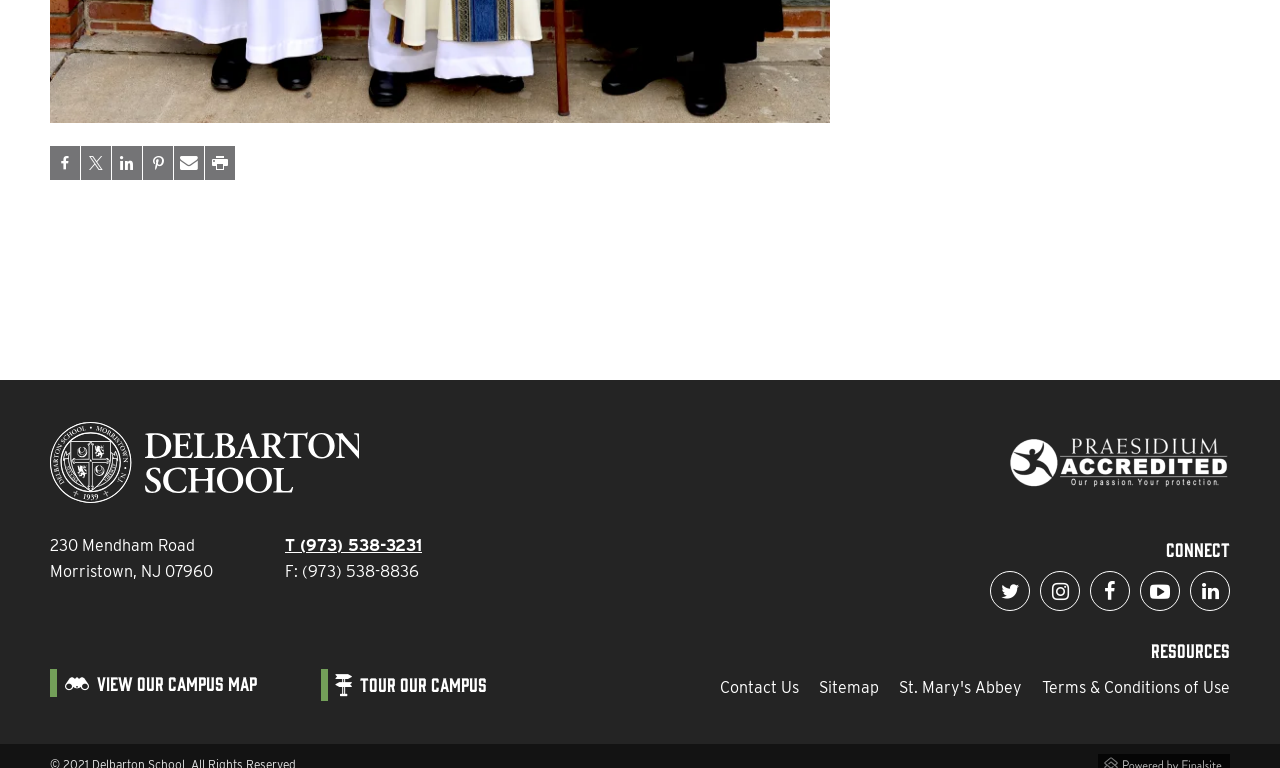Give a concise answer using only one word or phrase for this question:
What is the address of the school?

230 Mendham Road, Morristown, NJ 07960